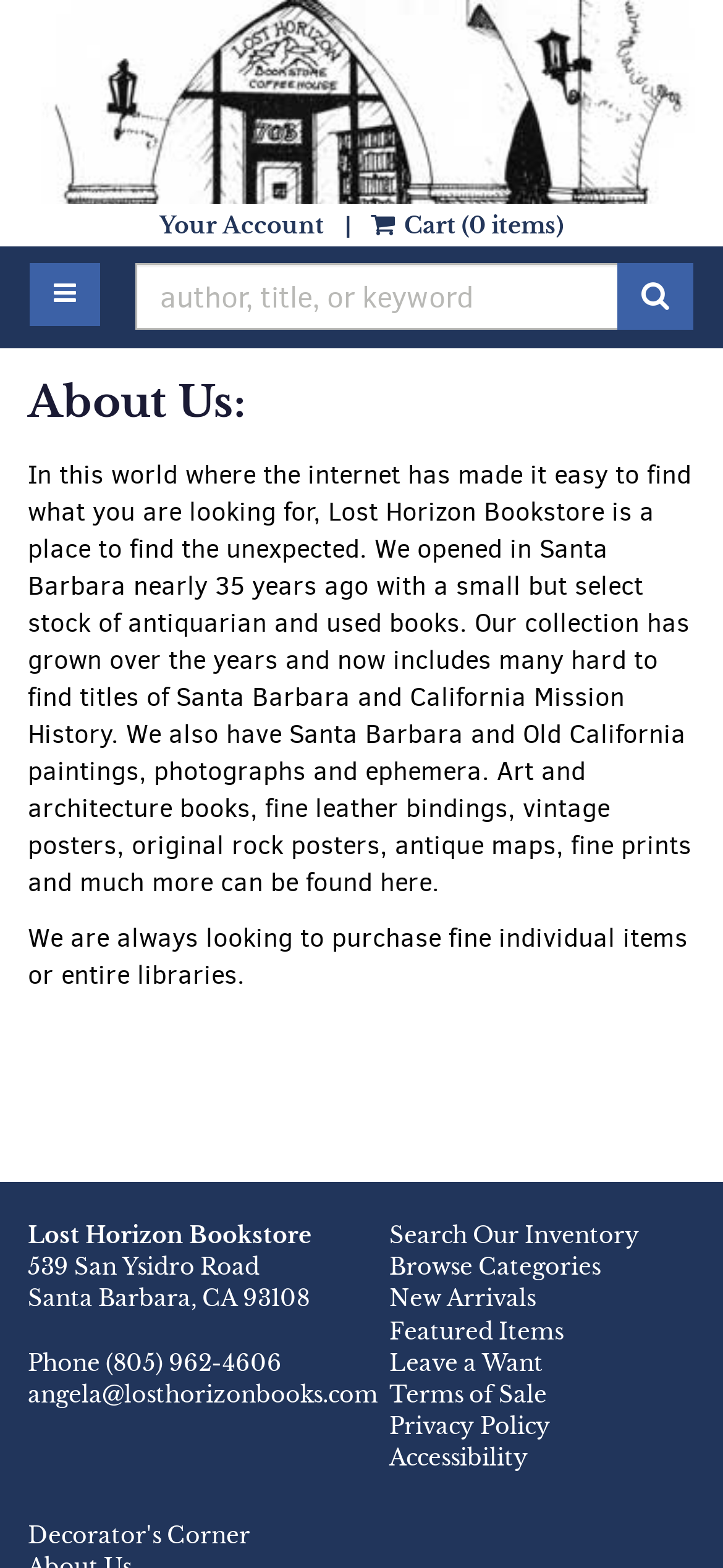What type of items can be found in the bookstore?
Please answer the question with a detailed response using the information from the screenshot.

The type of items that can be found in the bookstore is mentioned in the 'About Us' section of the webpage. According to the text, the bookstore has a collection of antiquarian and used books, as well as other items such as Santa Barbara and California Mission History, art and architecture books, fine leather bindings, vintage posters, and more.